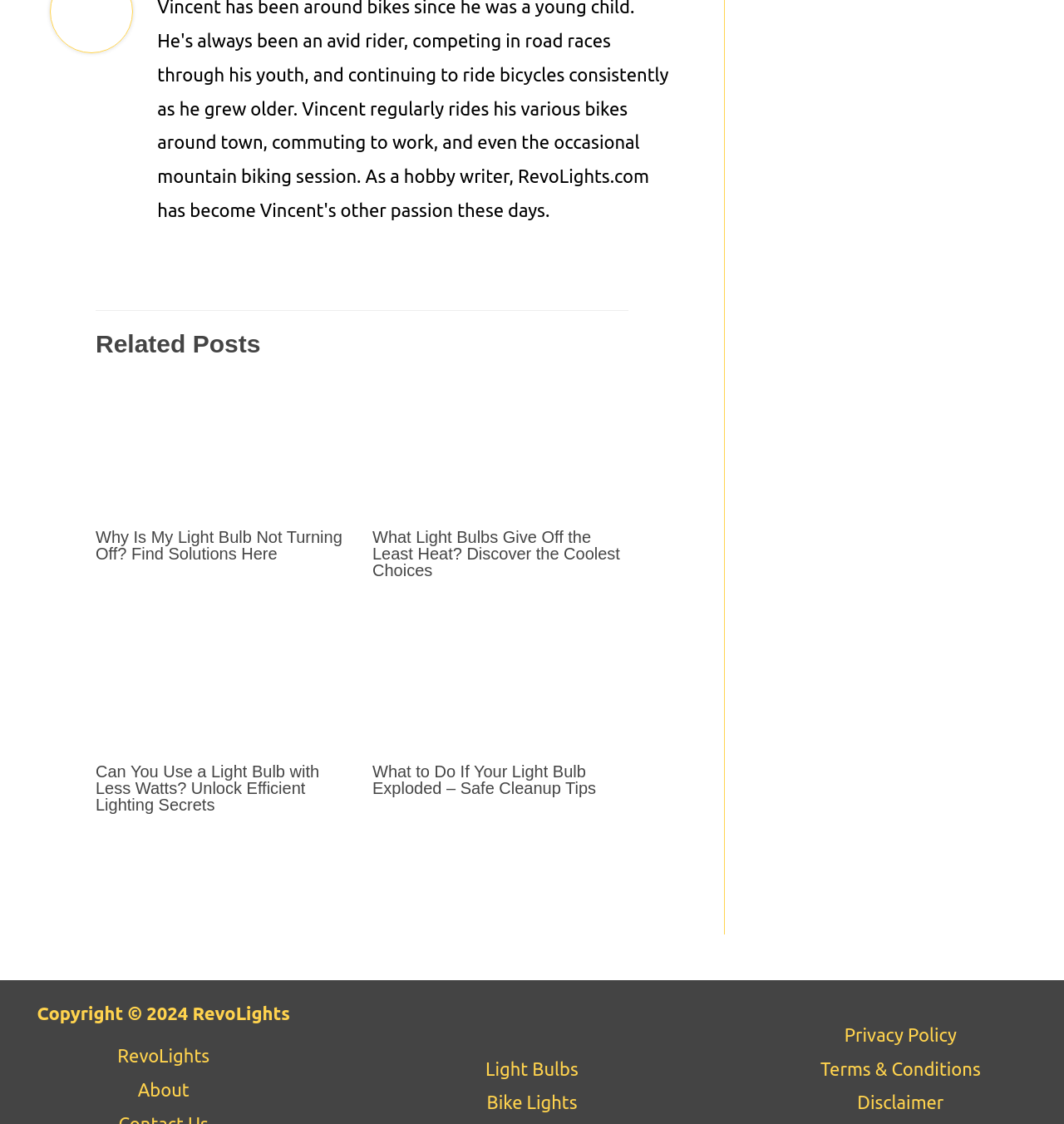What is the purpose of the 'Read more' links on this webpage?
Respond to the question with a single word or phrase according to the image.

To access full articles